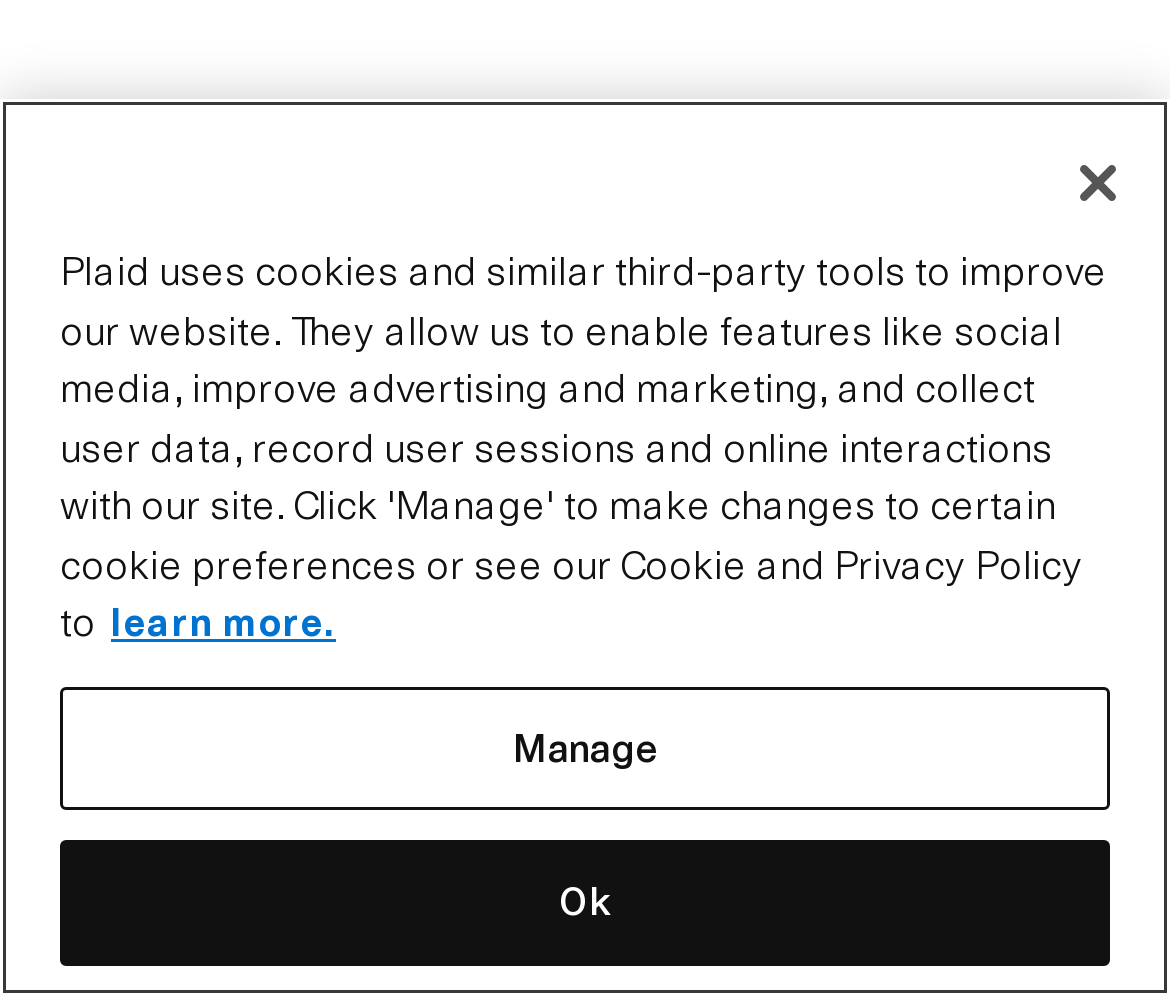Find the bounding box coordinates for the UI element whose description is: "Manage". The coordinates should be four float numbers between 0 and 1, in the format [left, top, right, bottom].

[0.051, 0.689, 0.949, 0.814]